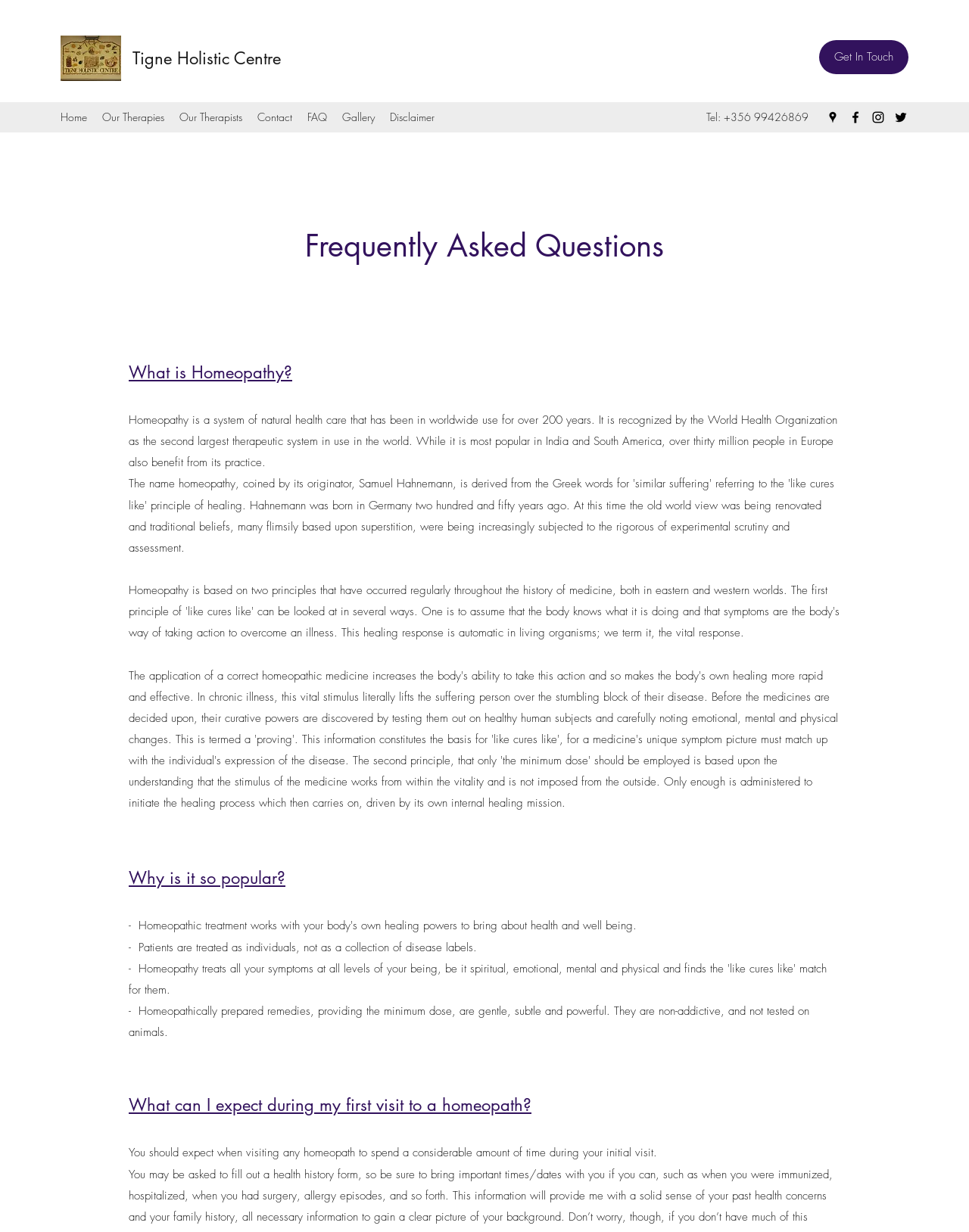What is the system of natural health care mentioned in the FAQ?
Provide a well-explained and detailed answer to the question.

The system of natural health care mentioned in the FAQ is Homeopathy, which is described as a system of natural health care that has been in worldwide use for over 200 years.